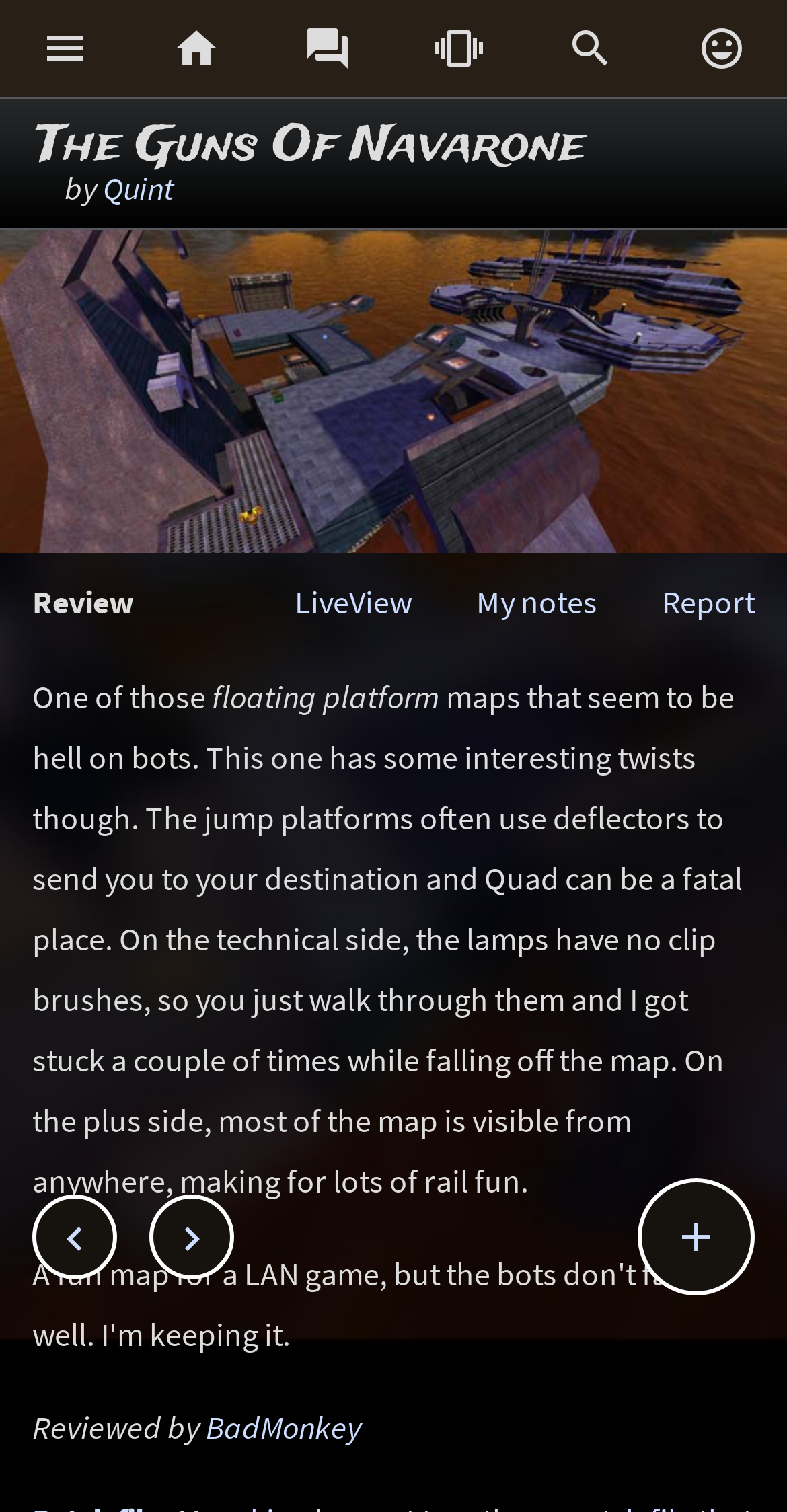Please answer the following question using a single word or phrase: 
What is the name of the author of the map?

Quint